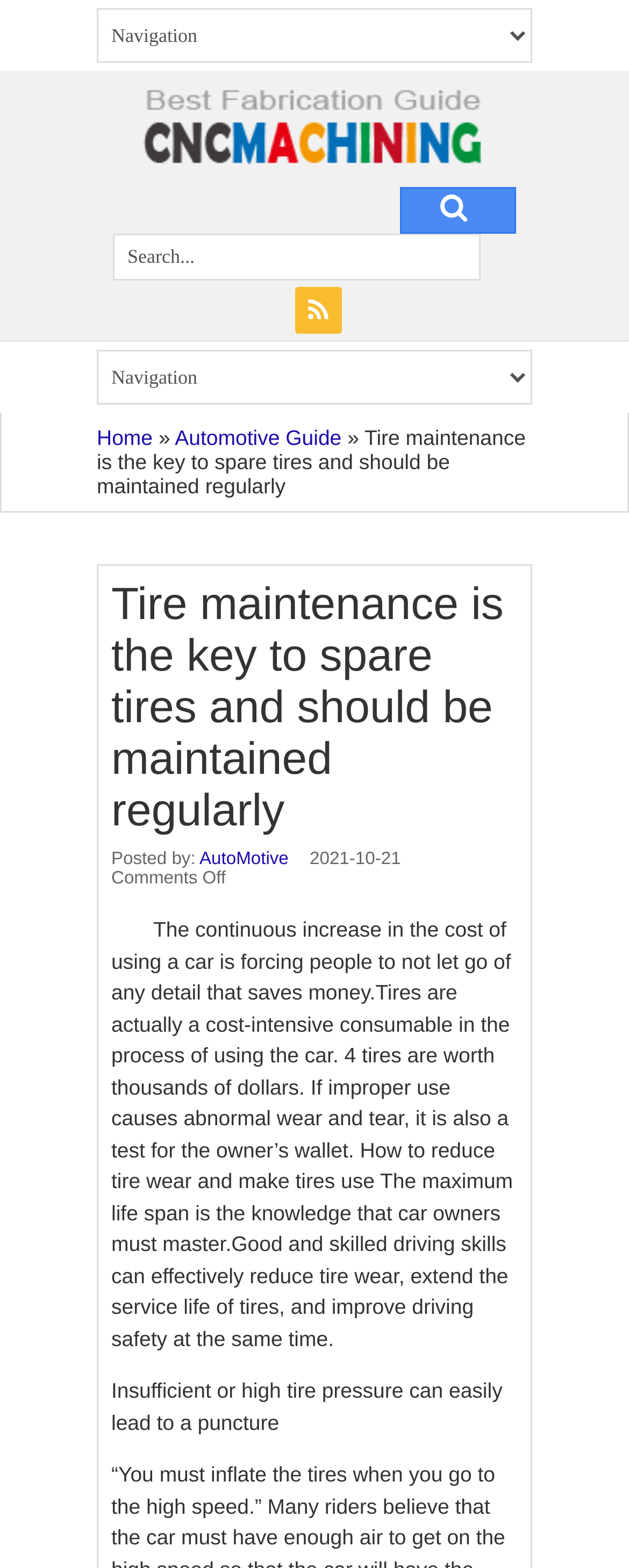Provide the bounding box coordinates of the UI element this sentence describes: "input value="Search..." name="s" value="Search..."".

[0.179, 0.149, 0.764, 0.179]